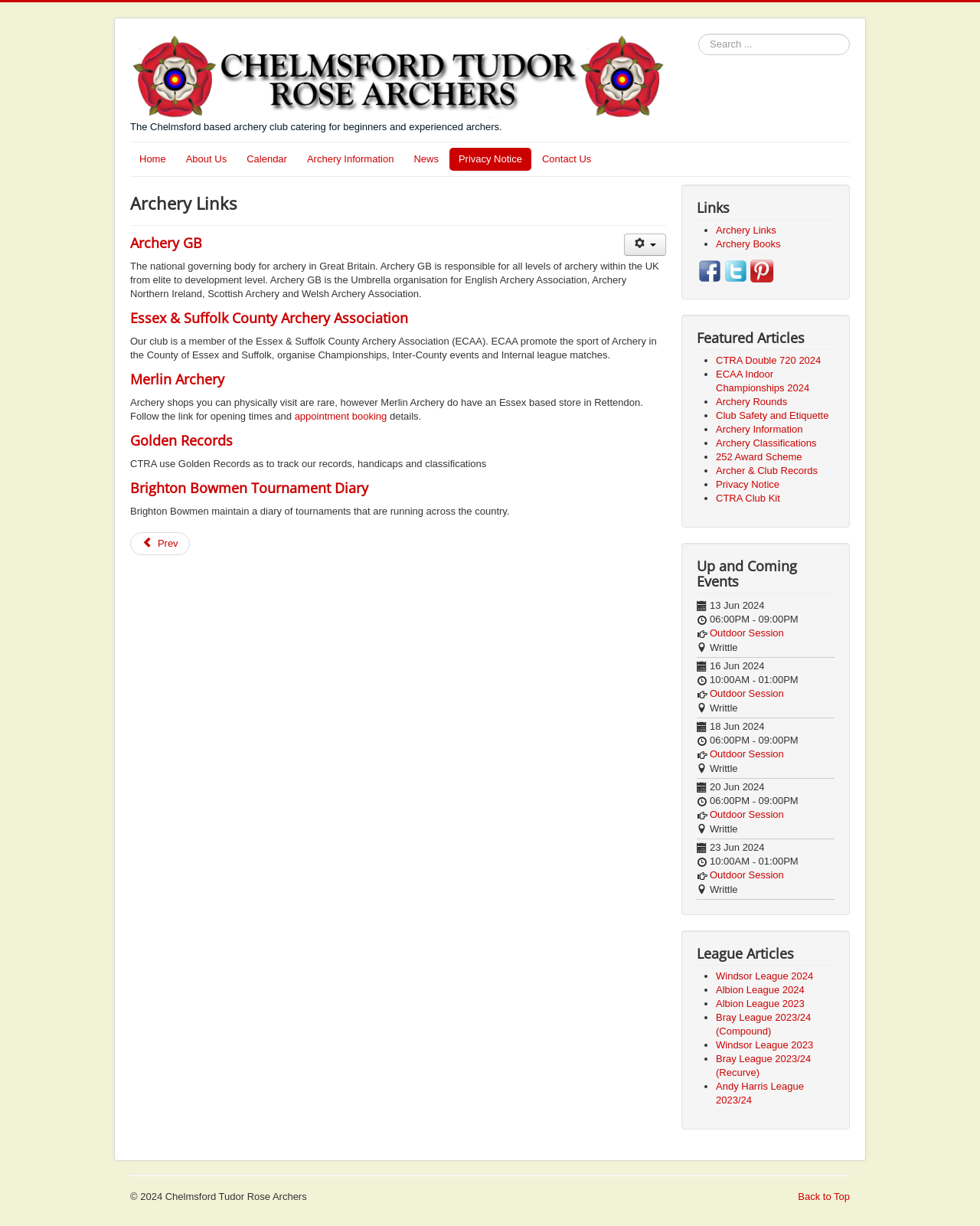Provide the bounding box coordinates for the area that should be clicked to complete the instruction: "Learn about Archery GB".

[0.133, 0.191, 0.206, 0.205]